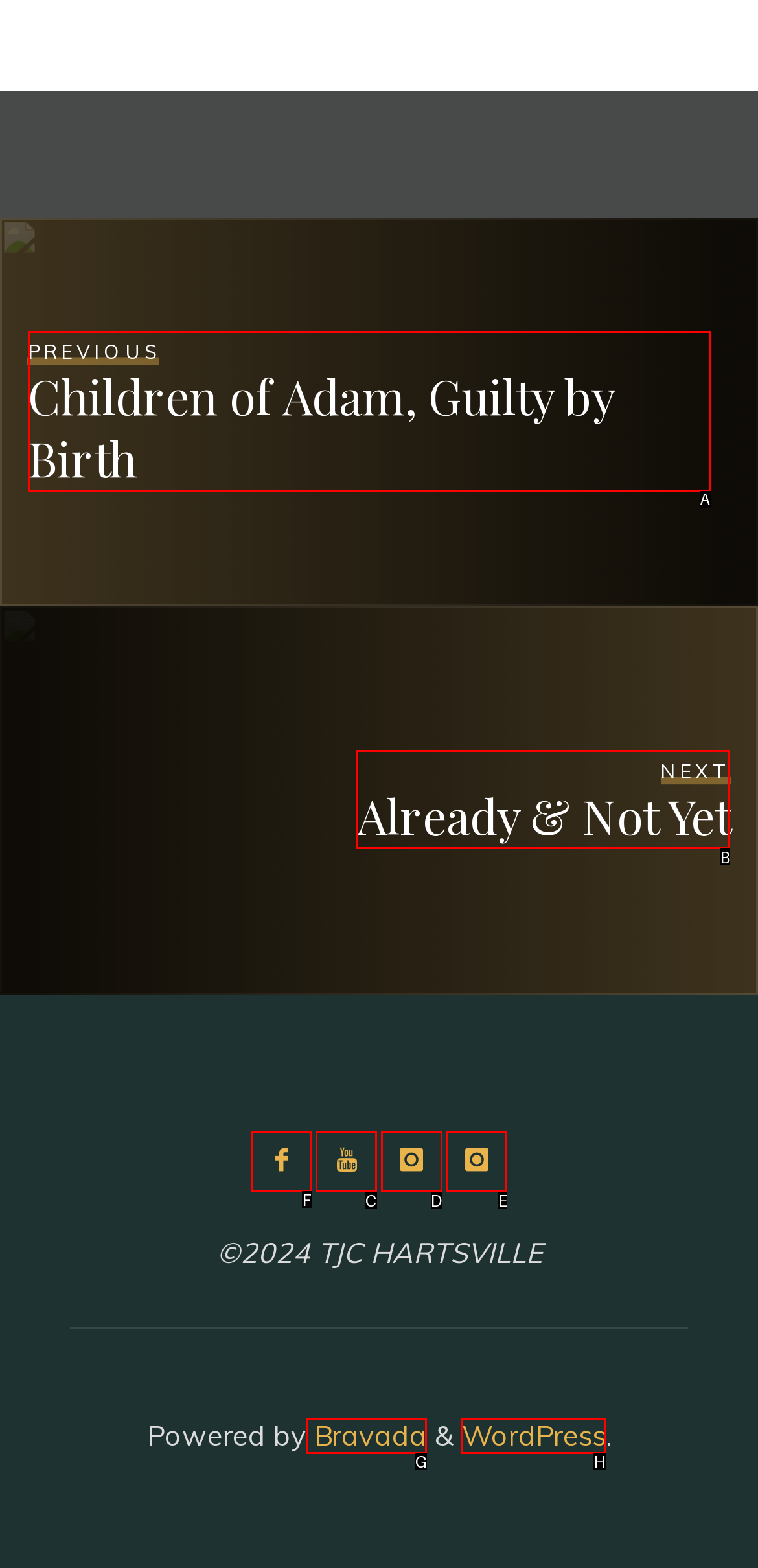From the given options, indicate the letter that corresponds to the action needed to complete this task: click on facebook icon. Respond with only the letter.

F